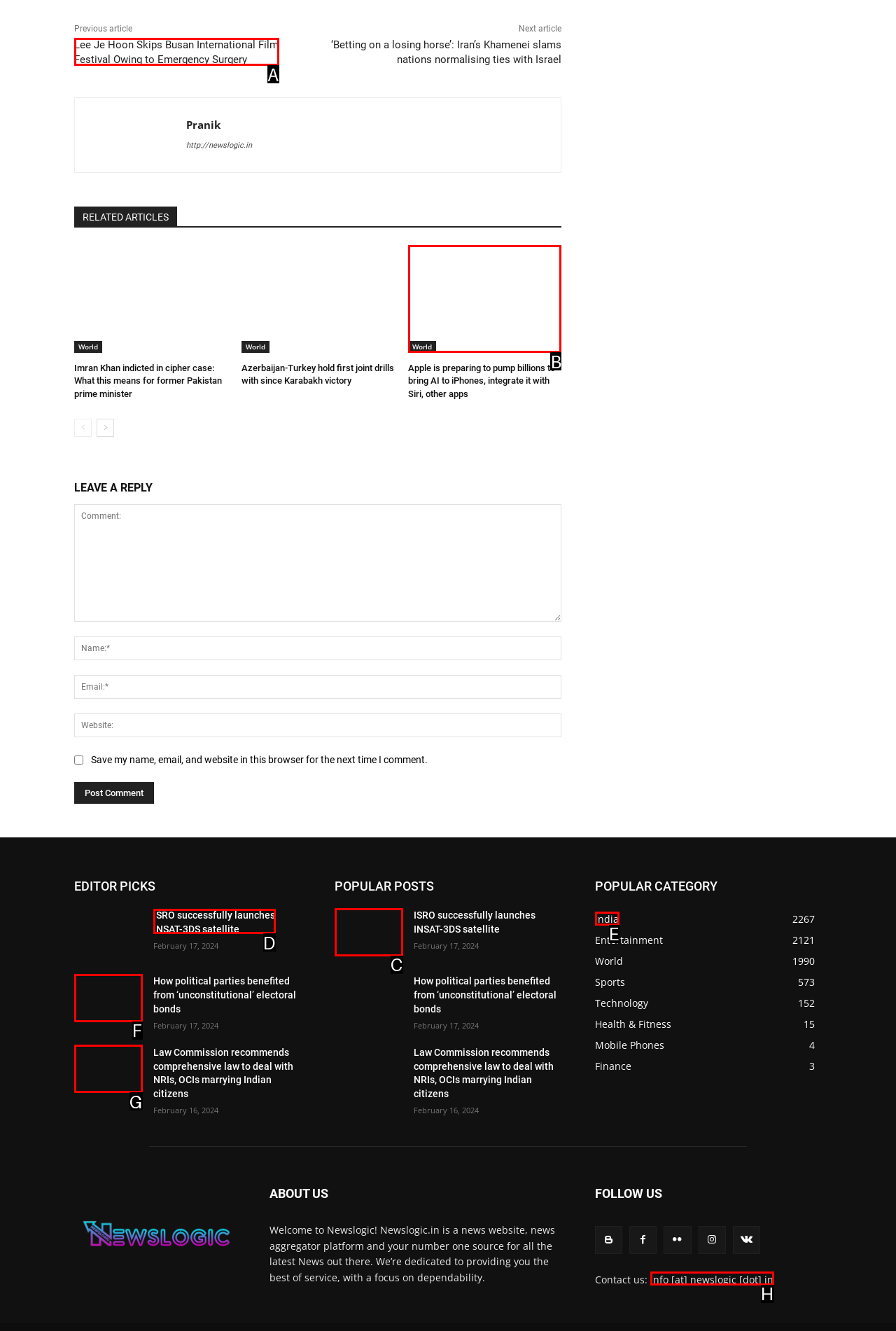Based on the description: ISRO successfully launches INSAT-3DS satellite, identify the matching HTML element. Reply with the letter of the correct option directly.

D